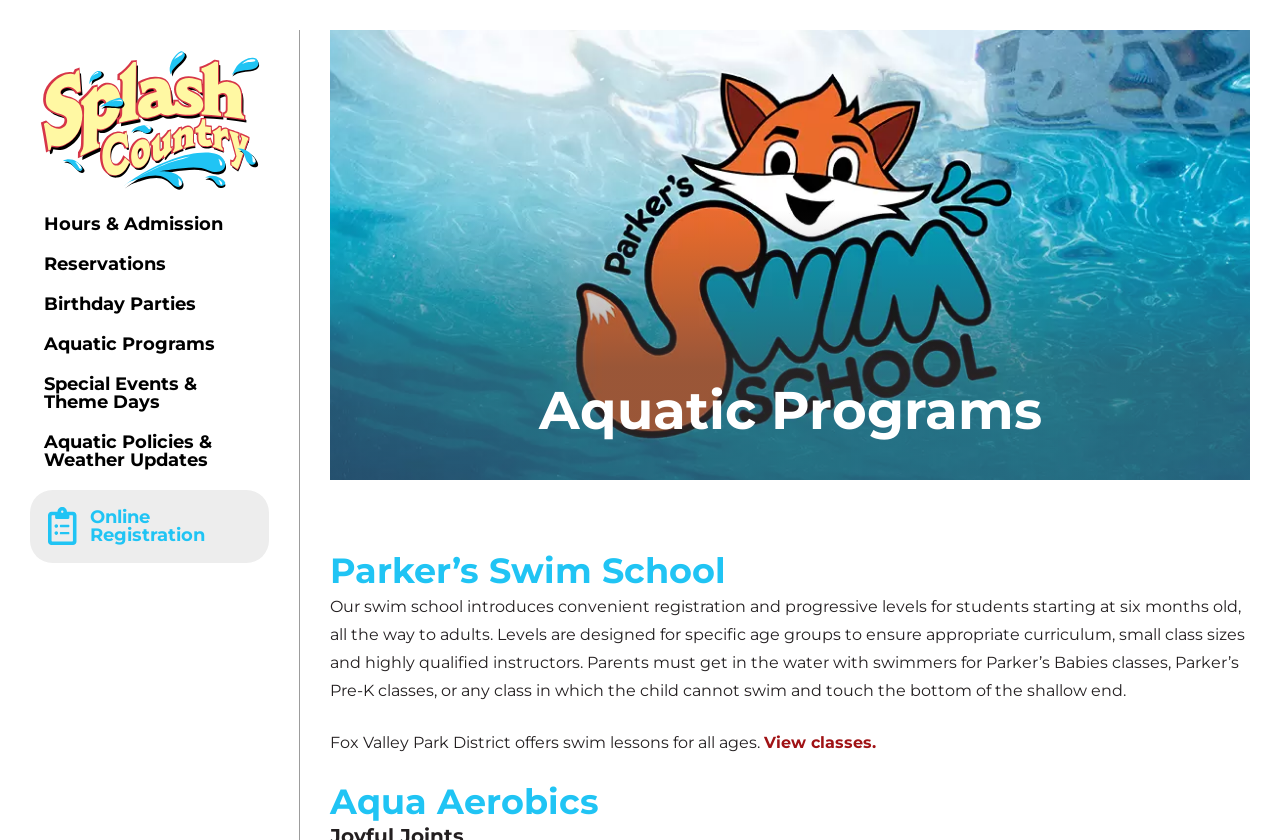Provide the bounding box coordinates for the UI element that is described by this text: "Reservations". The coordinates should be in the form of four float numbers between 0 and 1: [left, top, right, bottom].

[0.023, 0.29, 0.21, 0.338]